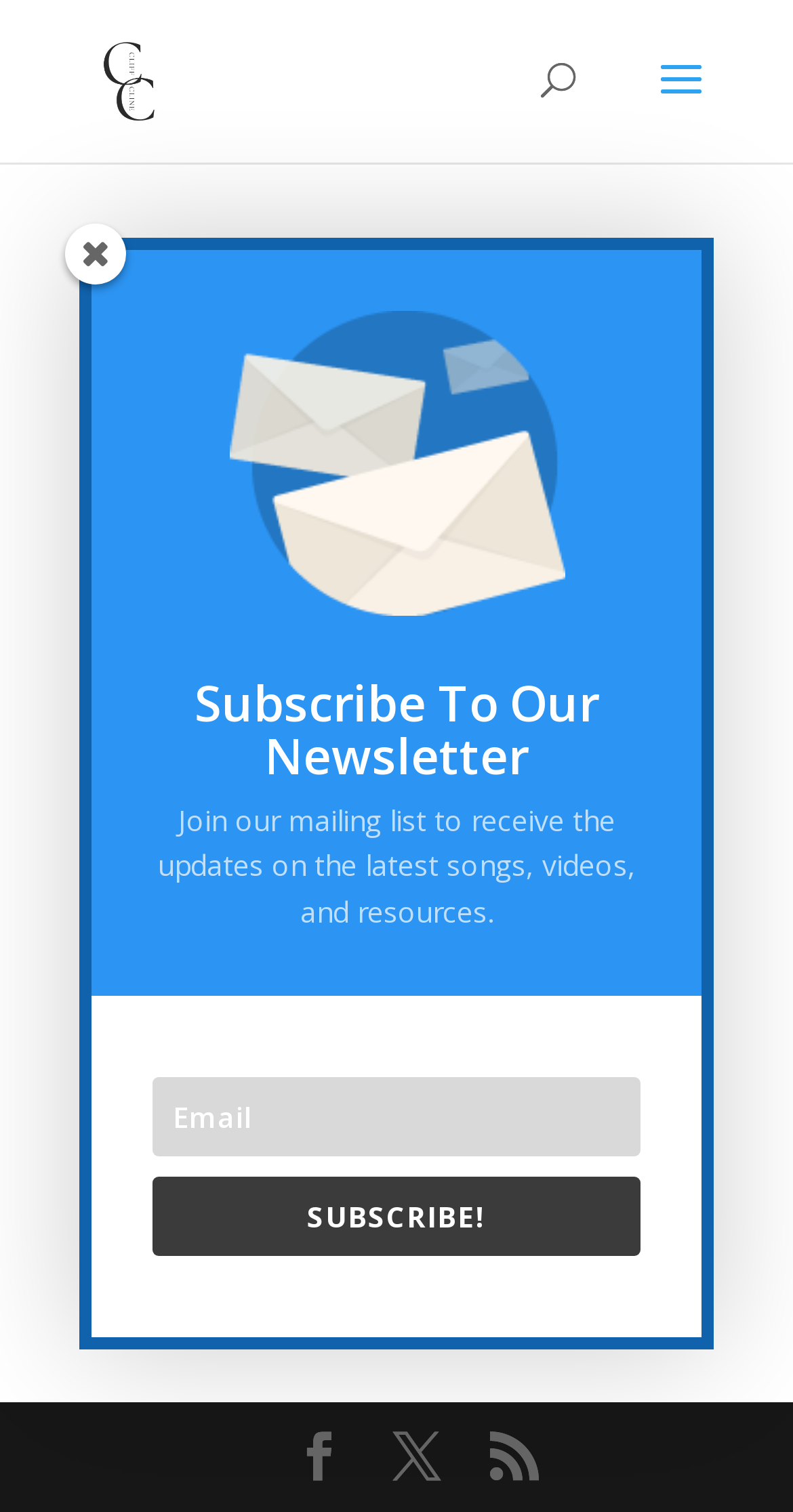Refer to the element description Autoscaling Azure SQL Database and identify the corresponding bounding box in the screenshot. Format the coordinates as (top-left x, top-left y, bottom-right x, bottom-right y) with values in the range of 0 to 1.

None